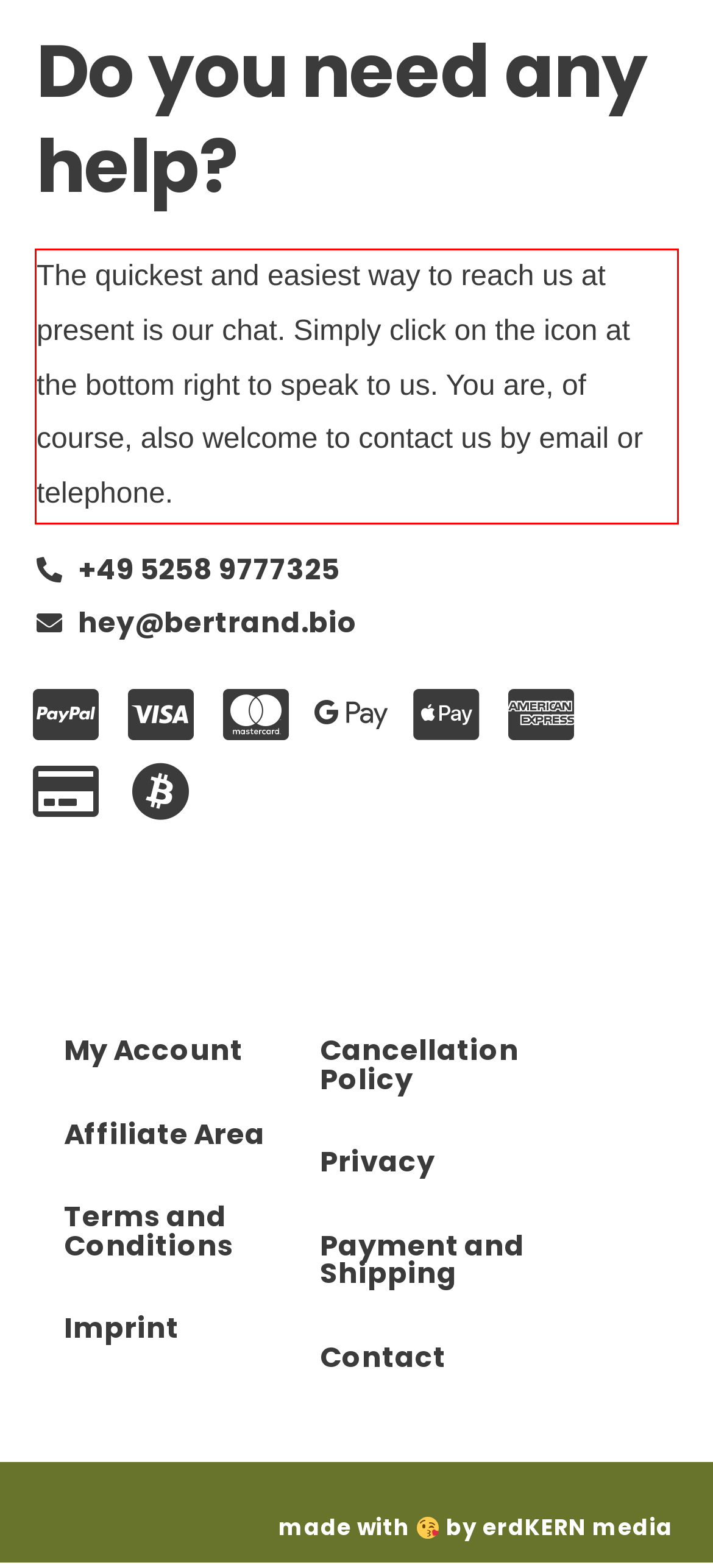From the provided screenshot, extract the text content that is enclosed within the red bounding box.

The quickest and easiest way to reach us at present is our chat. Simply click on the icon at the bottom right to speak to us. You are, of course, also welcome to contact us by email or telephone.